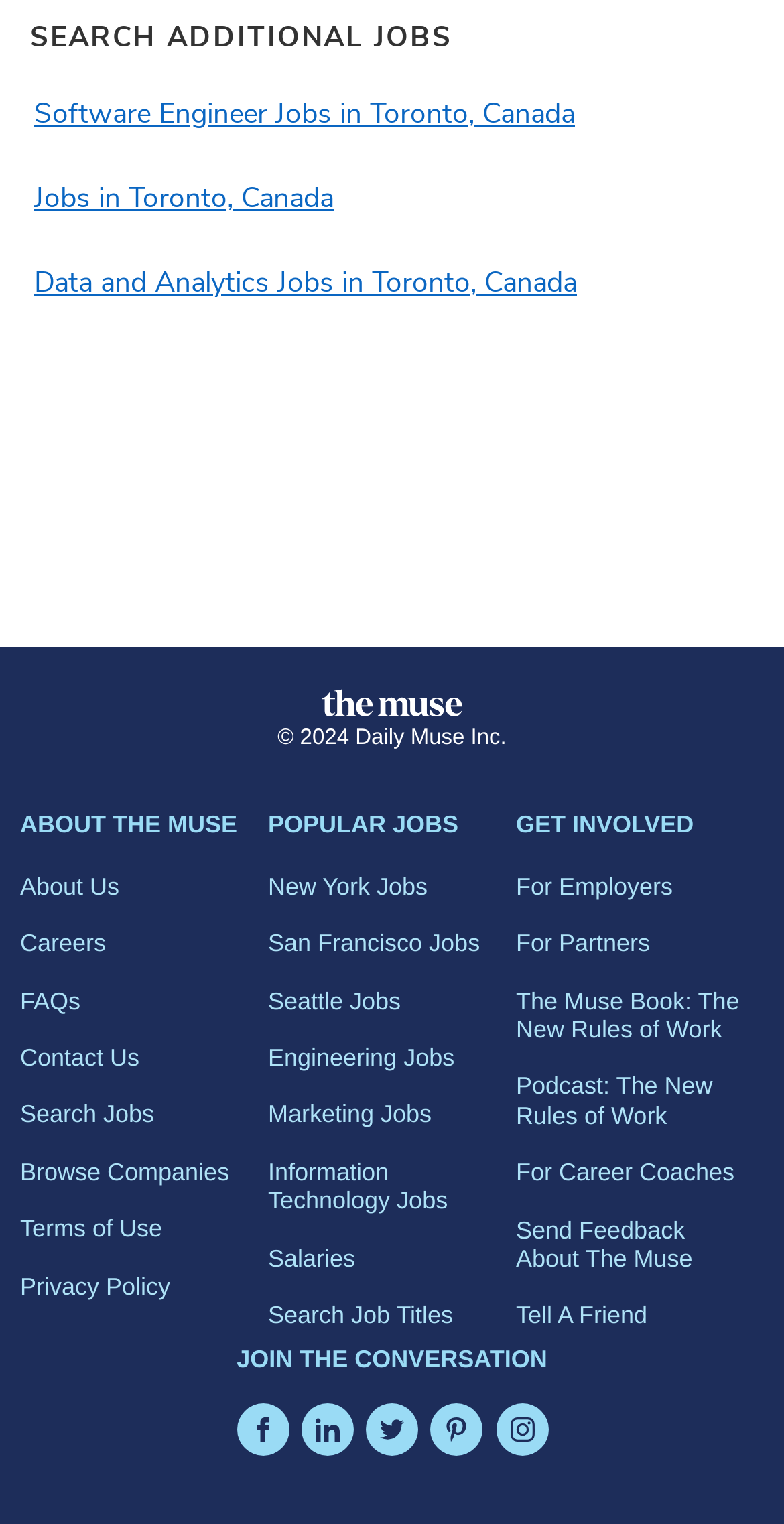Use a single word or phrase to answer the question: What is the purpose of the 'Search Additional Jobs' section?

To search for jobs